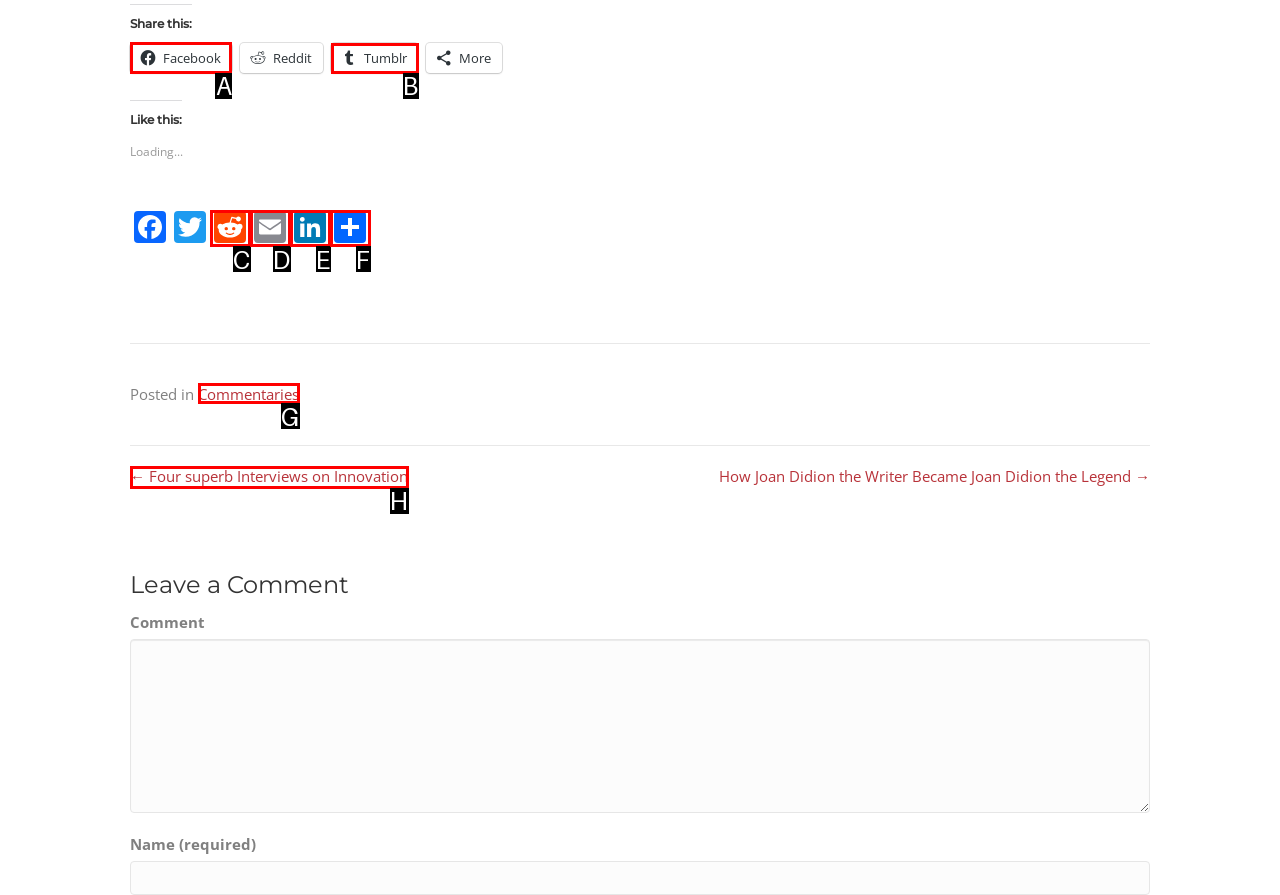Indicate the HTML element to be clicked to accomplish this task: Share on Facebook Respond using the letter of the correct option.

A